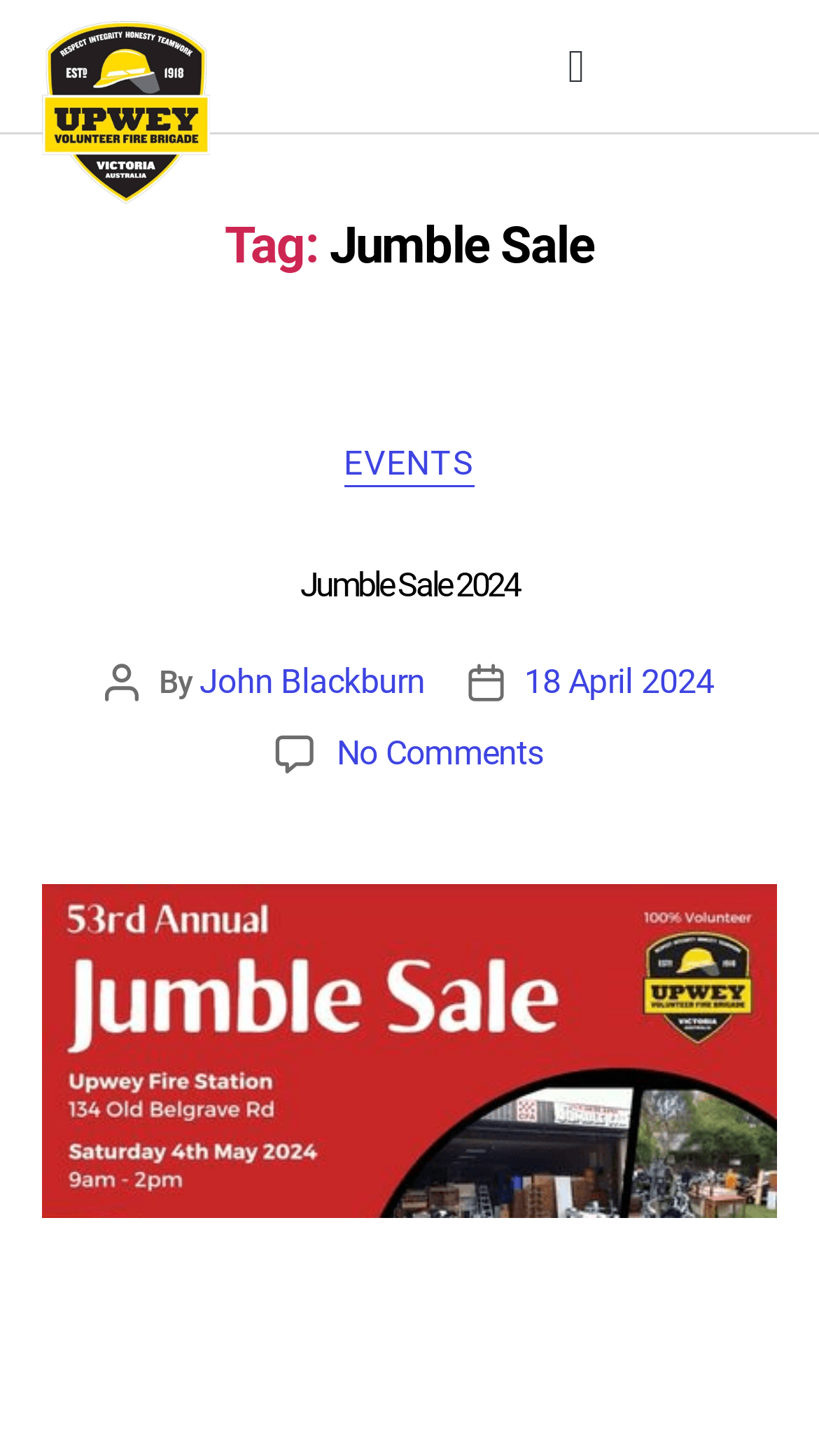Bounding box coordinates should be provided in the format (top-left x, top-left y, bottom-right x, bottom-right y) with all values between 0 and 1. Identify the bounding box for this UI element: Events

[0.42, 0.305, 0.58, 0.335]